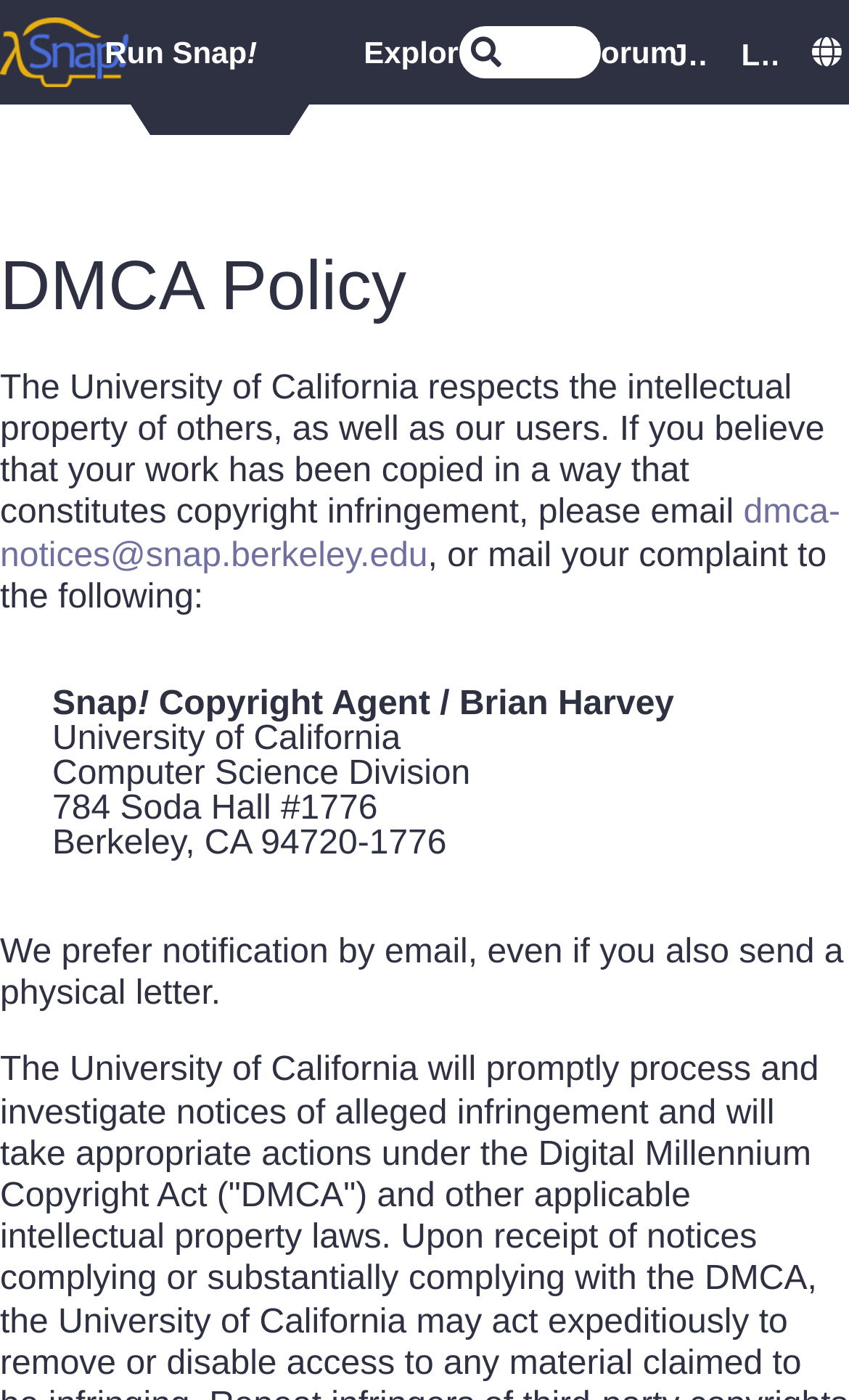Generate an in-depth caption that captures all aspects of the webpage.

The webpage is about the Snap! community, a blocks-based programming language developed by UC Berkeley. At the top left corner, there is a link to the Snap! home page, accompanied by a small image. To the right of these elements, there are three links: "Run Snap!", "Explore", and "Forum". Further to the right, there is a textbox and two more links: "Join" and "Log In".

Below the top navigation bar, there is a heading "DMCA Policy" that spans the entire width of the page. Underneath, there is a paragraph of text explaining the University of California's respect for intellectual property and how to report copyright infringement. This paragraph contains a link to an email address. 

Following this, there is a section with the title "Snap!" and a copyright notice, which includes the name "Brian Harvey" and the address of the University of California's Computer Science Division. This section takes up about half of the page's width.

Overall, the webpage has a simple layout with a focus on navigation and providing information about the Snap! community and its policies.